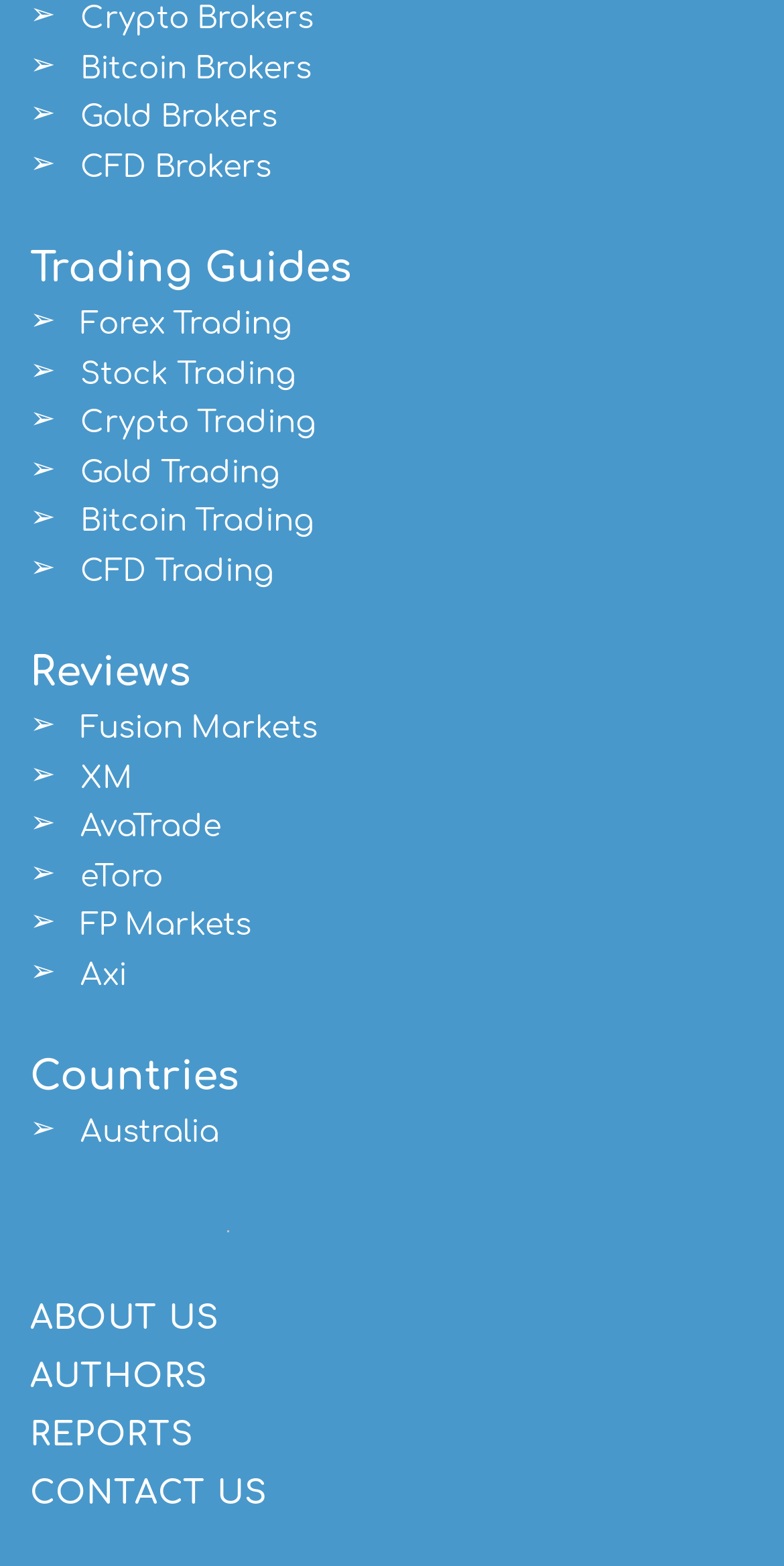Answer the question using only a single word or phrase: 
What is the country listed after Australia?

None